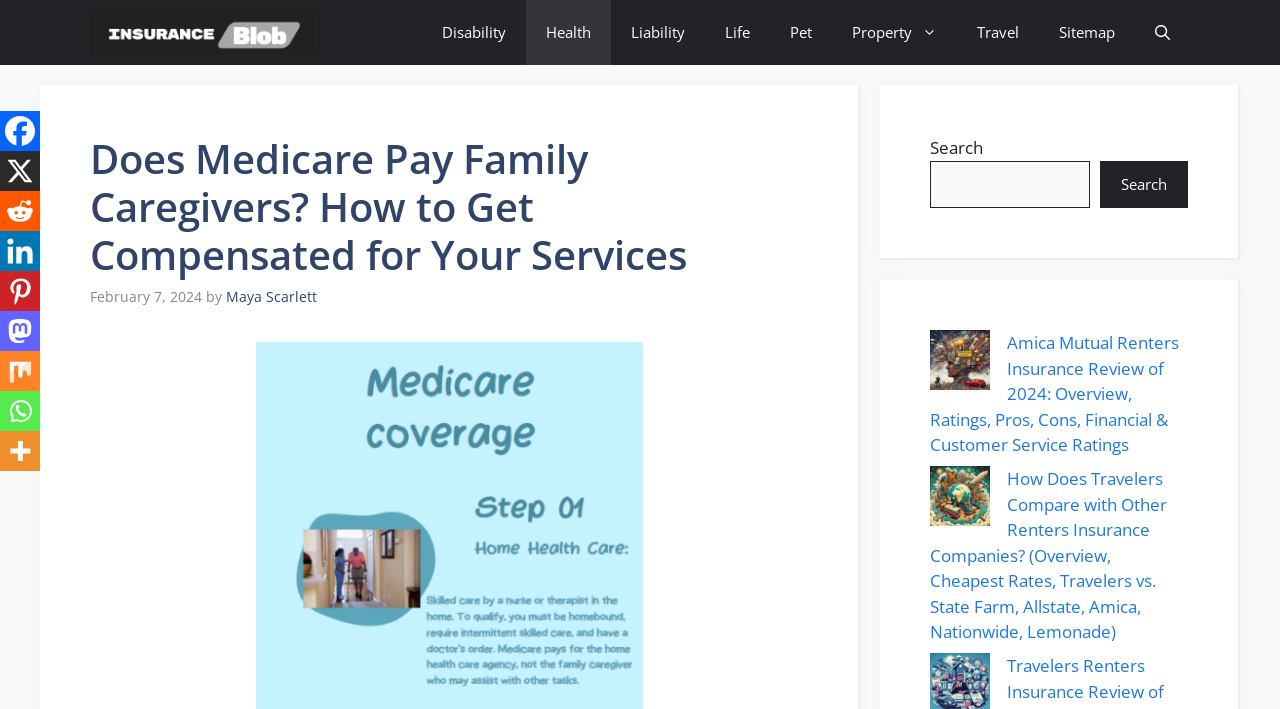Analyze and describe the webpage in a detailed narrative.

The webpage is about an article discussing whether Medicare pays family caregivers and the benefits and alternatives available. At the top, there is a navigation bar with multiple links, including "Insurance Blob", "Disability", "Health", "Liability", "Life", "Pet", "Property", "Travel", and "Sitemap". On the right side of the navigation bar, there is a search button.

Below the navigation bar, there is a header section with a heading that matches the title of the article. The heading is accompanied by a time stamp indicating the article was published on February 7, 2024, and the author's name, Maya Scarlett.

On the left side of the page, there are social media links, including Facebook, X, Reddit, Linkedin, Pinterest, Mastodon, Mix, and Whatsapp, each represented by an icon.

The main content of the page is divided into two sections. On the left, there is a complementary section with a search bar and two links to related articles, each accompanied by an image. The first article is about Amica Mutual Renters Insurance Review, and the second article is about comparing Travelers Renters Insurance with other companies.

On the right side of the page, there is no content, leaving a significant amount of empty space.